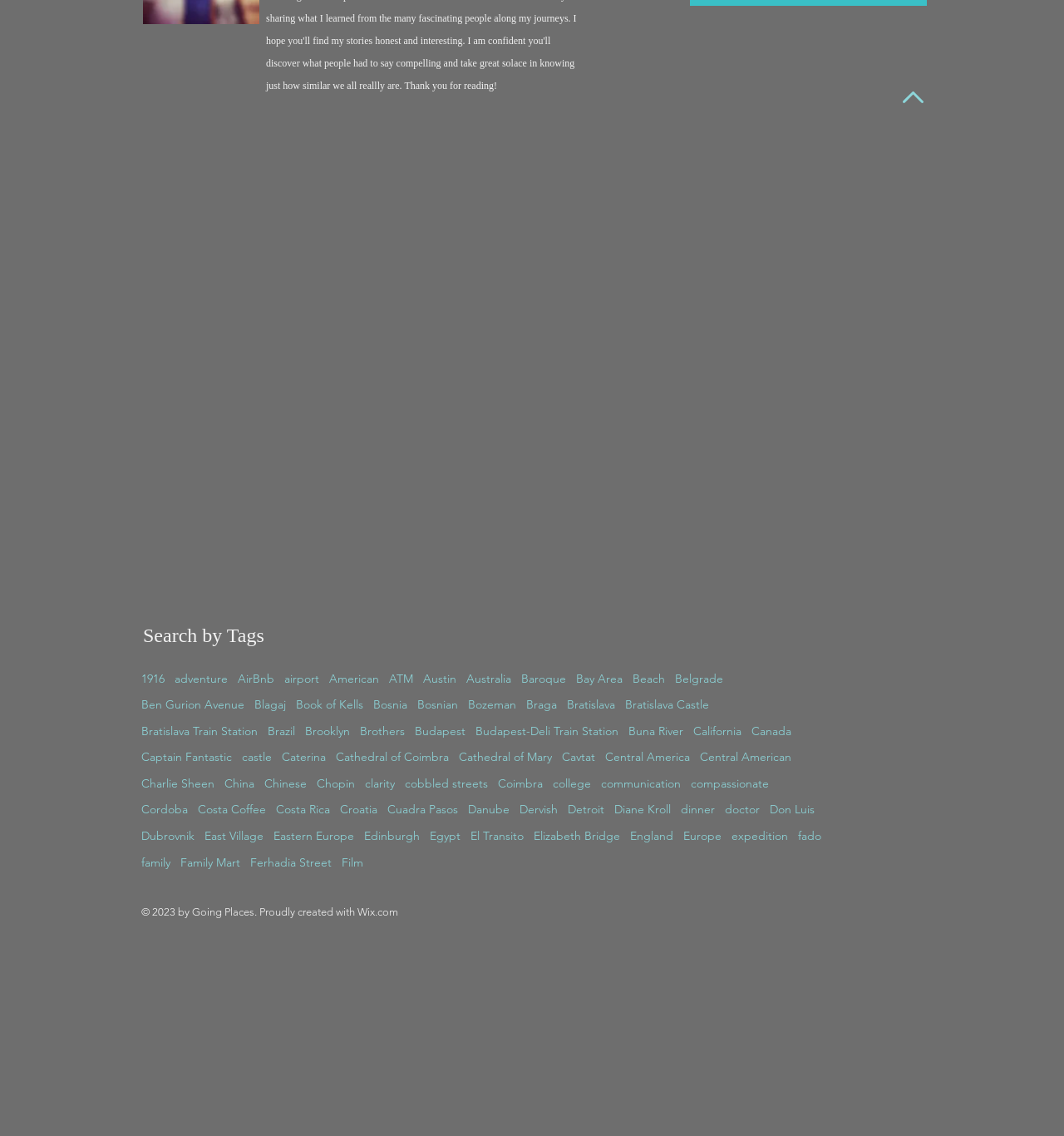Find and specify the bounding box coordinates that correspond to the clickable region for the instruction: "Visit the page about 'Dubrovnik'".

[0.133, 0.729, 0.183, 0.744]